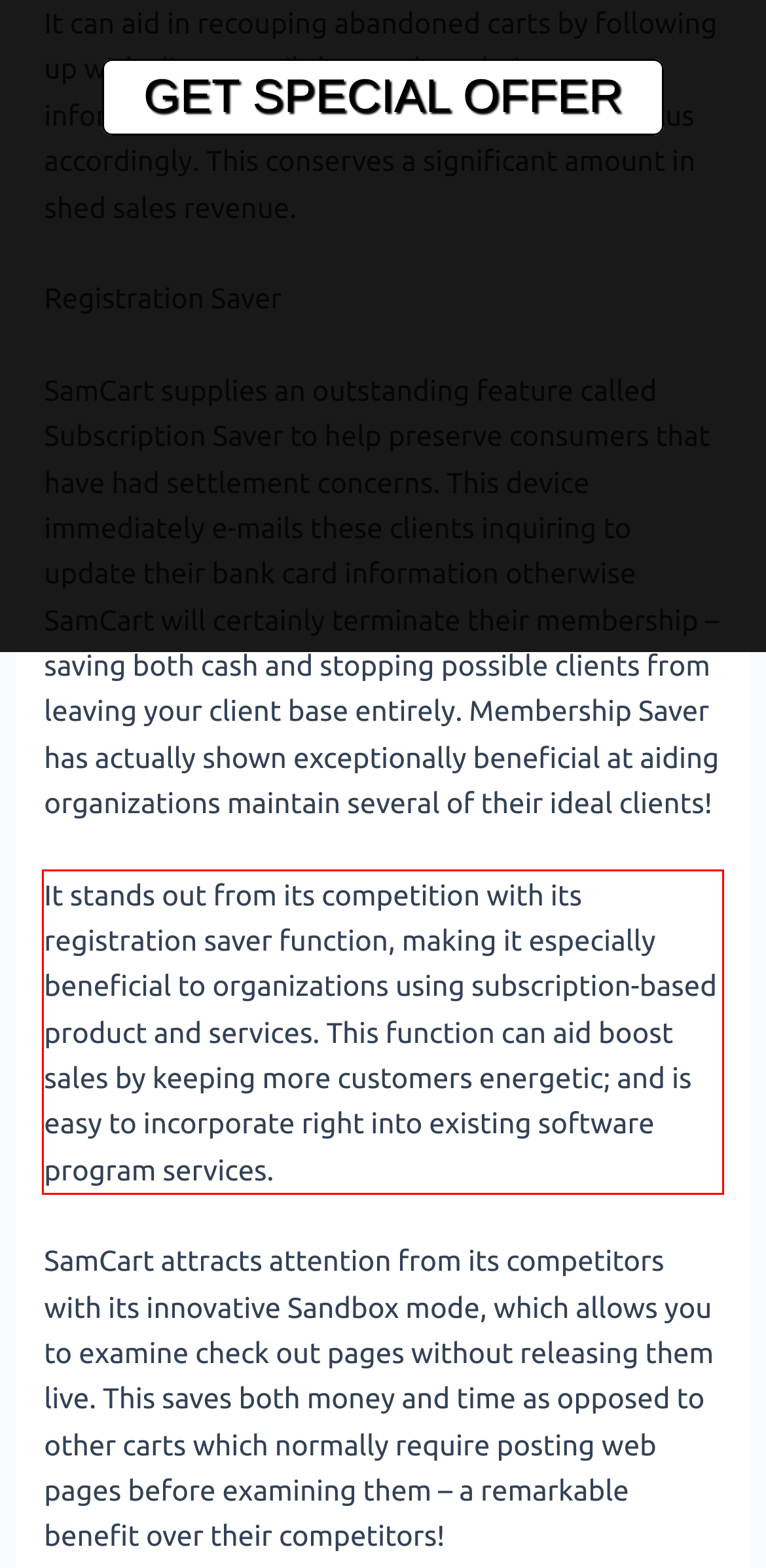Please perform OCR on the text content within the red bounding box that is highlighted in the provided webpage screenshot.

It stands out from its competition with its registration saver function, making it especially beneficial to organizations using subscription-based product and services. This function can aid boost sales by keeping more customers energetic; and is easy to incorporate right into existing software program services.